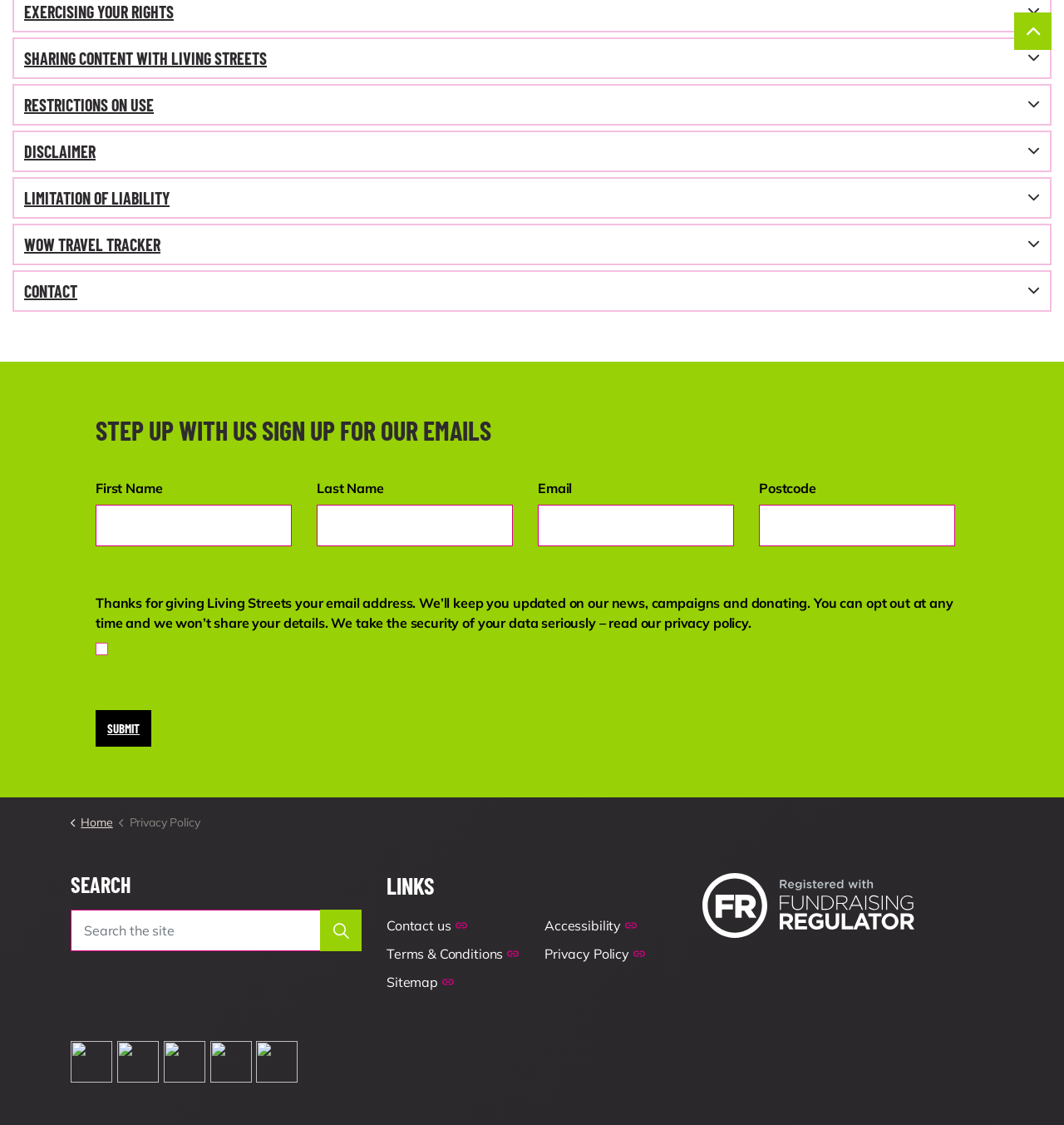Please answer the following question using a single word or phrase: 
What is the purpose of the 'SHARING CONTENT WITH LIVING STREETS' button?

Unclear